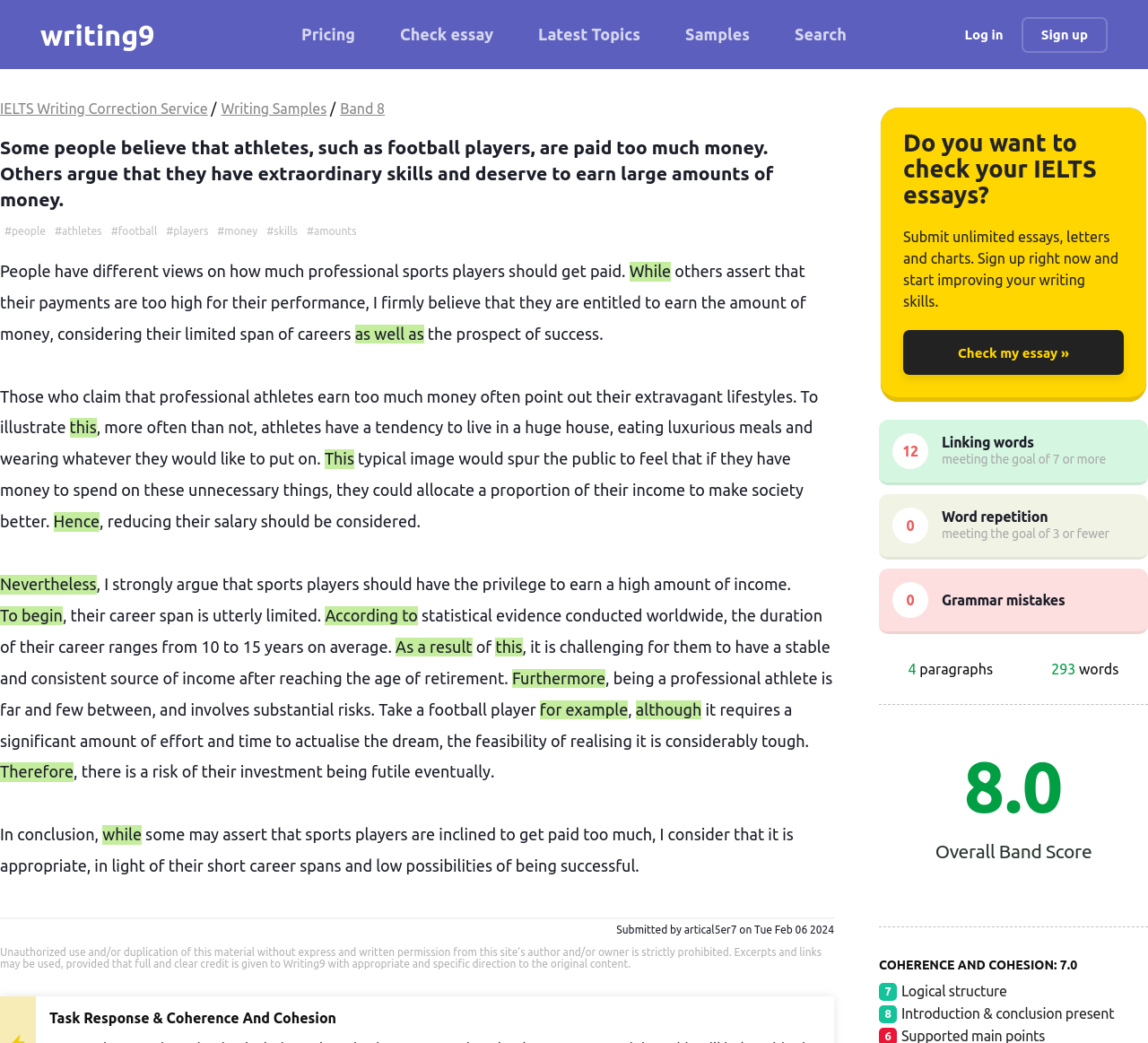Illustrate the webpage thoroughly, mentioning all important details.

This webpage appears to be an IELTS writing essay sample webpage. At the top, there is a header section with several links, including "writing9", "Pricing", "Check essay", "Latest Topics", "Samples", and "Log in" and "Sign up" buttons. On the right side of the header, there is a search bar.

Below the header, there is a main content section that displays an IELTS writing essay sample. The essay title is "Some people believe that athletes, such as football players, are paid too much money - IELTS Writing Essay Sample". The essay is divided into several paragraphs, each discussing different views on whether professional sports players should be paid high amounts of money.

The essay begins by presenting two opposing views on the topic, followed by the author's opinion that sports players should be entitled to earn high amounts of money considering their limited career span. The author then argues that professional athletes have a high risk of injury, and their career span is short, making it challenging for them to have a stable income after retirement.

The essay also discusses how being a professional athlete requires significant effort and time, and the feasibility of realizing the dream is tough. The author concludes that it is appropriate for sports players to be paid high amounts of money in light of their short career spans and low possibilities of being successful.

At the bottom of the webpage, there is a section that displays information about the essay, including the task response, coherence, and cohesion scores. There are also links to check IELTS essays and a call-to-action button to submit unlimited essays, letters, and charts. Additionally, there are some statistics displayed, such as the number of linking words, word repetition, grammar mistakes, and paragraphs in the essay.